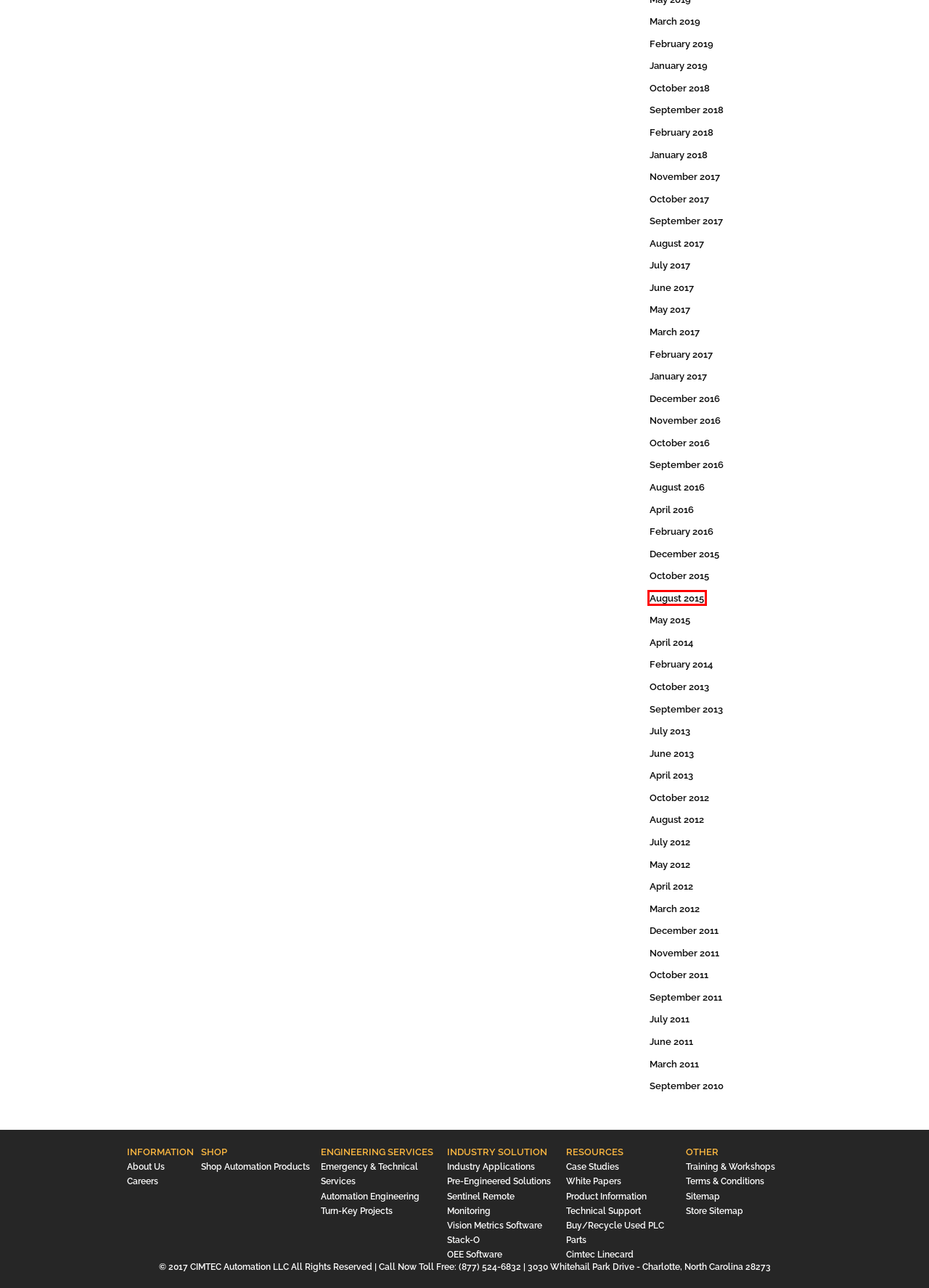You have a screenshot of a webpage, and a red bounding box highlights an element. Select the webpage description that best fits the new page after clicking the element within the bounding box. Options are:
A. October 2013 - CIMTEC Automation Blog
B. February 2019 - CIMTEC Automation Blog
C. Cimtec – Automation
D. August 2015 - CIMTEC Automation Blog
E. February 2018 - CIMTEC Automation Blog
F. January 2019 - CIMTEC Automation Blog
G. March 2012 - CIMTEC Automation Blog
H. Company Overview – Cimtec Automation

D